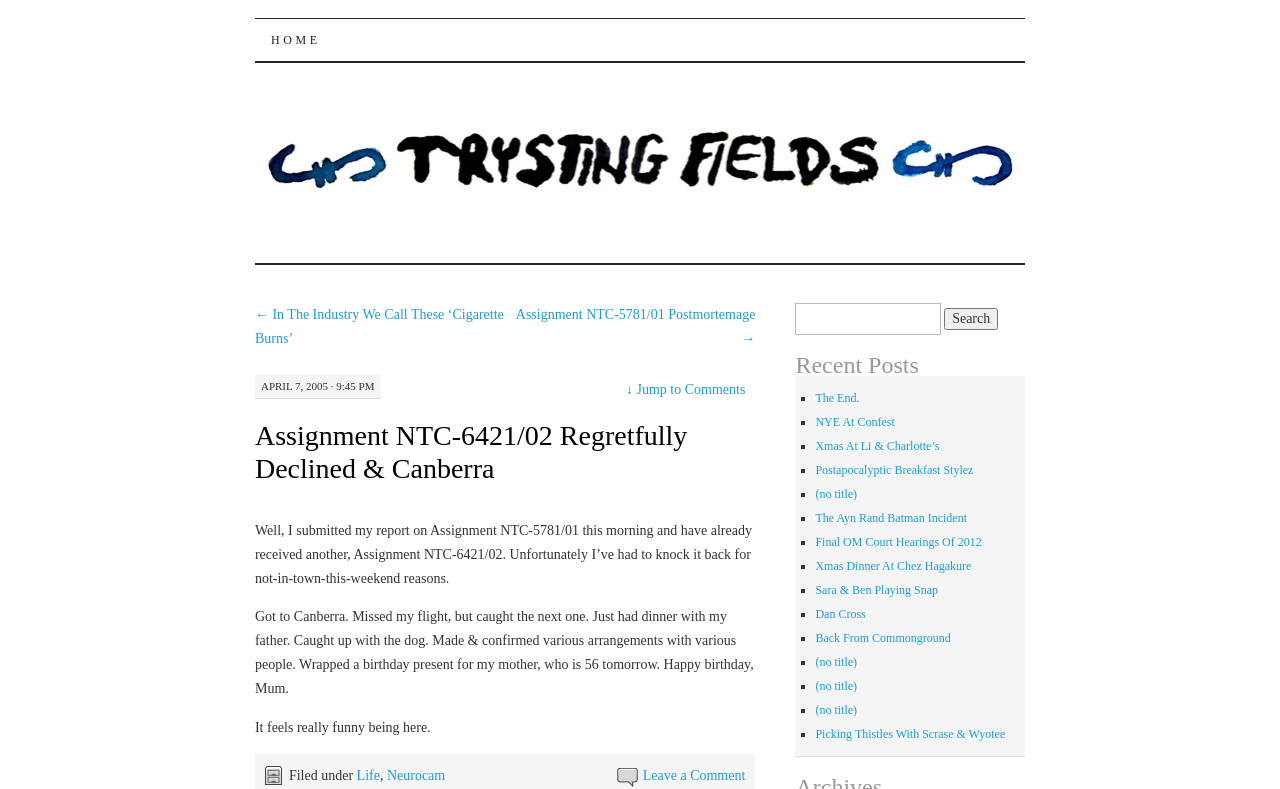What is the text of the last link in the 'Recent Posts' section?
Answer with a single word or short phrase according to what you see in the image.

Picking Thistles With Scrase & Wyotee